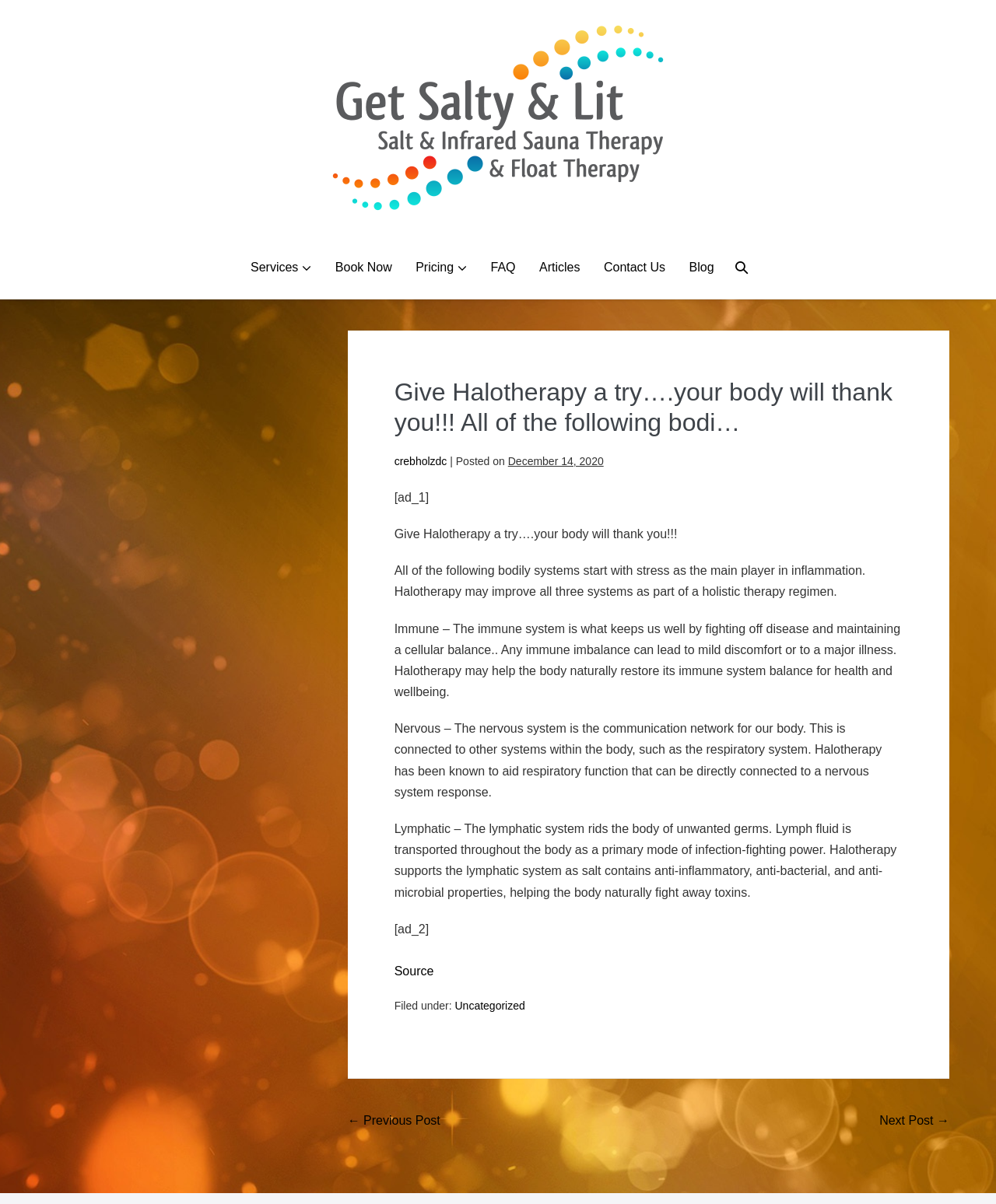What is the topic of the article?
Give a single word or phrase answer based on the content of the image.

Halotherapy